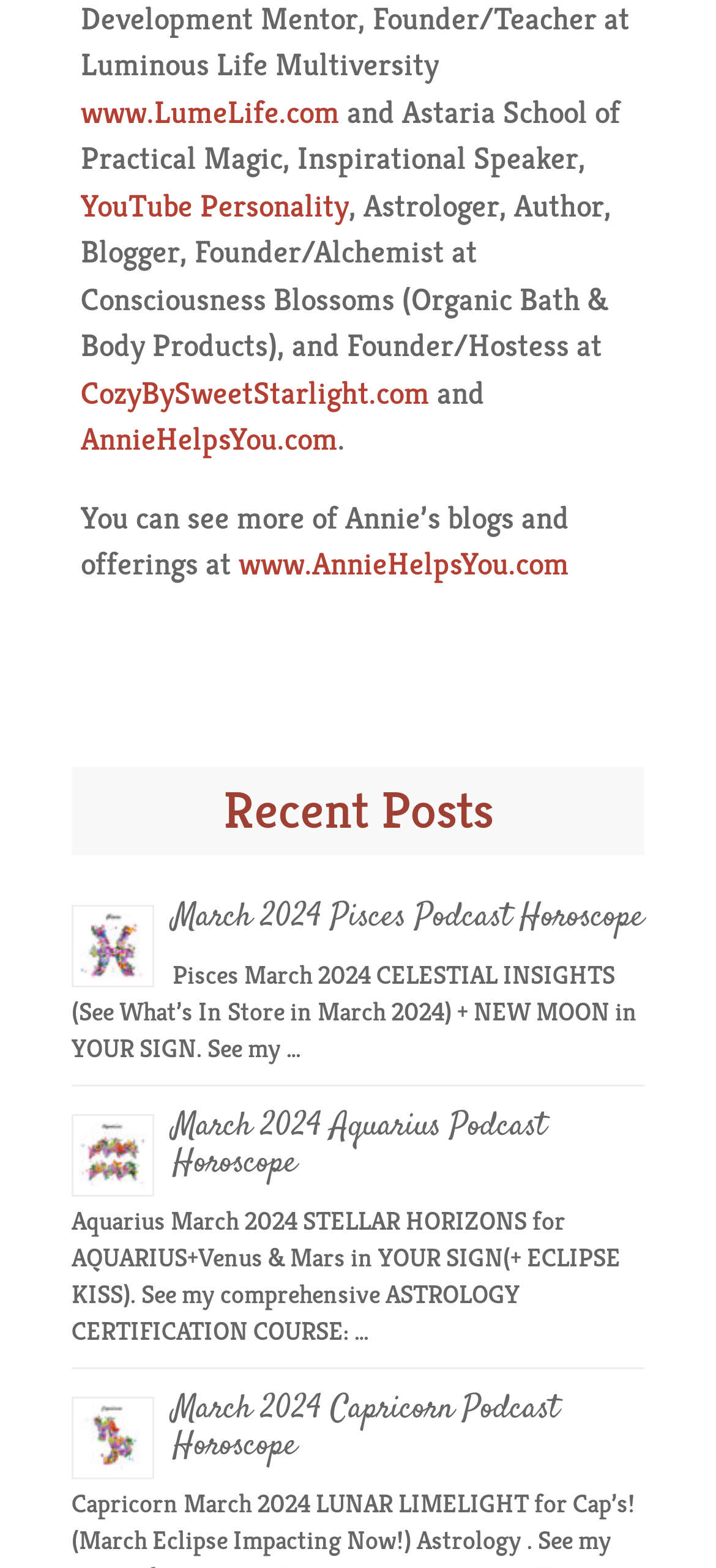What is the title of the section above the podcast horoscopes?
Look at the image and respond with a single word or a short phrase.

Recent Posts